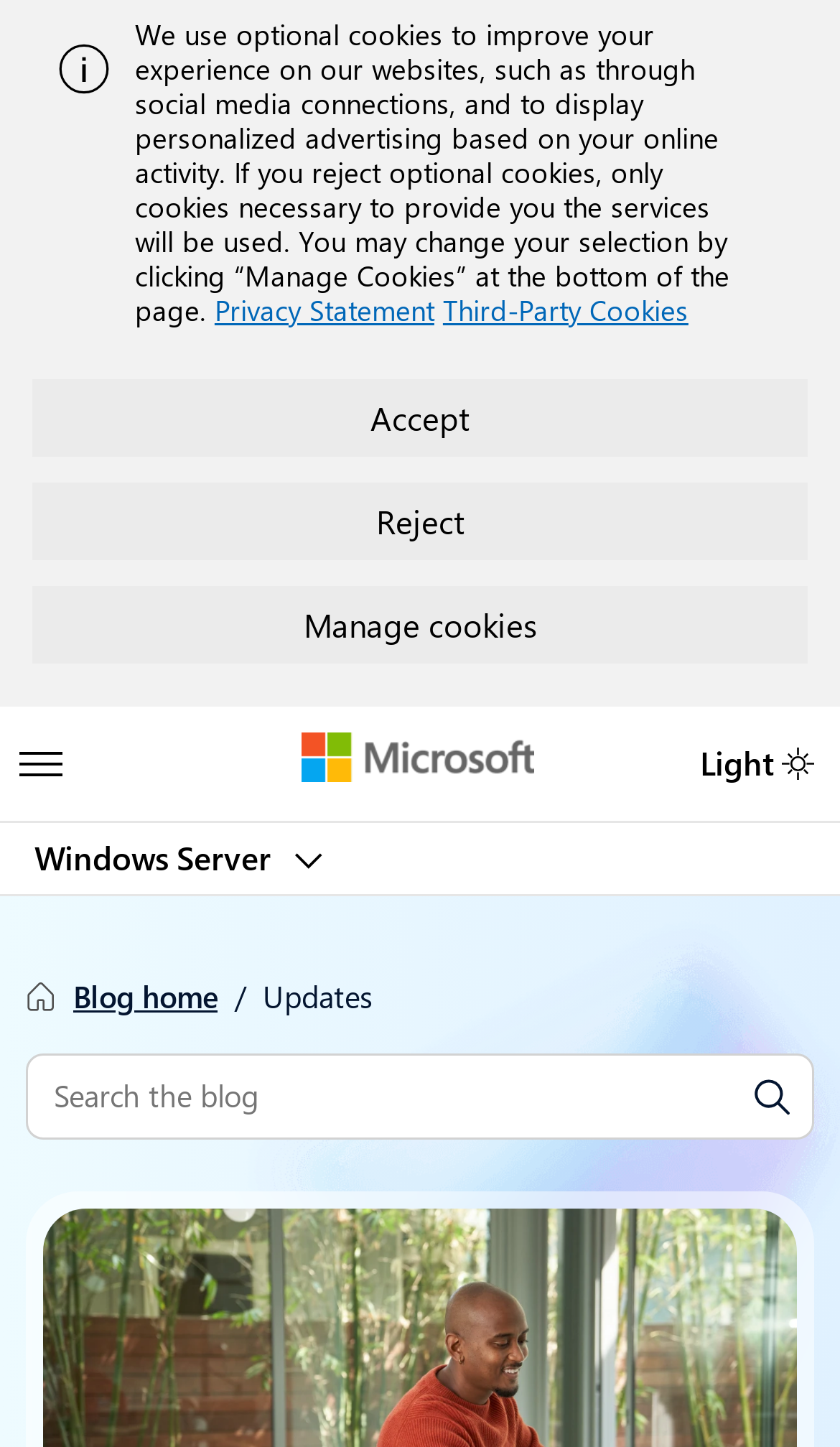Please give a one-word or short phrase response to the following question: 
What is the name of the company associated with this website?

Microsoft